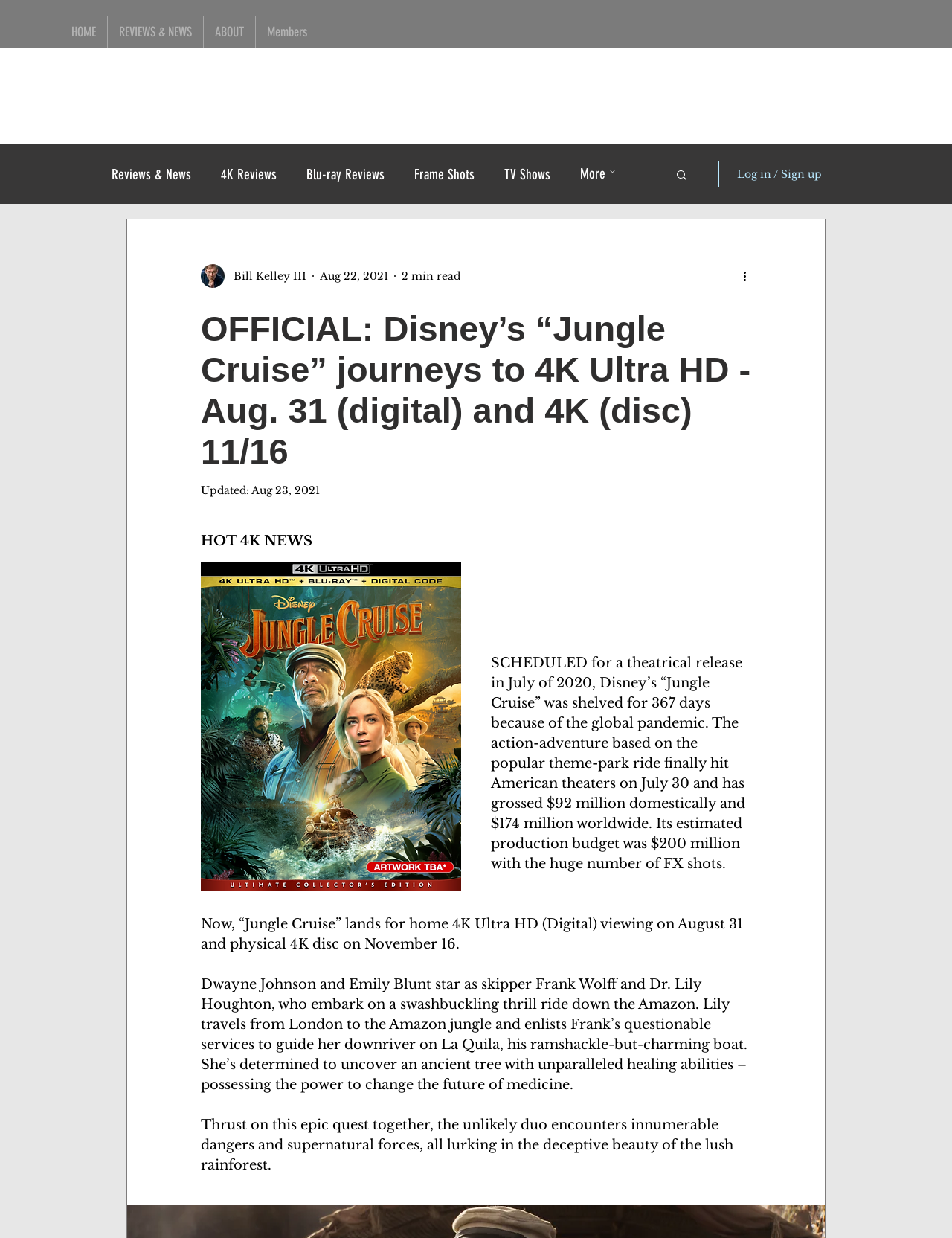Locate the bounding box coordinates of the clickable area to execute the instruction: "Read the article about Jungle Cruise". Provide the coordinates as four float numbers between 0 and 1, represented as [left, top, right, bottom].

[0.211, 0.249, 0.789, 0.381]